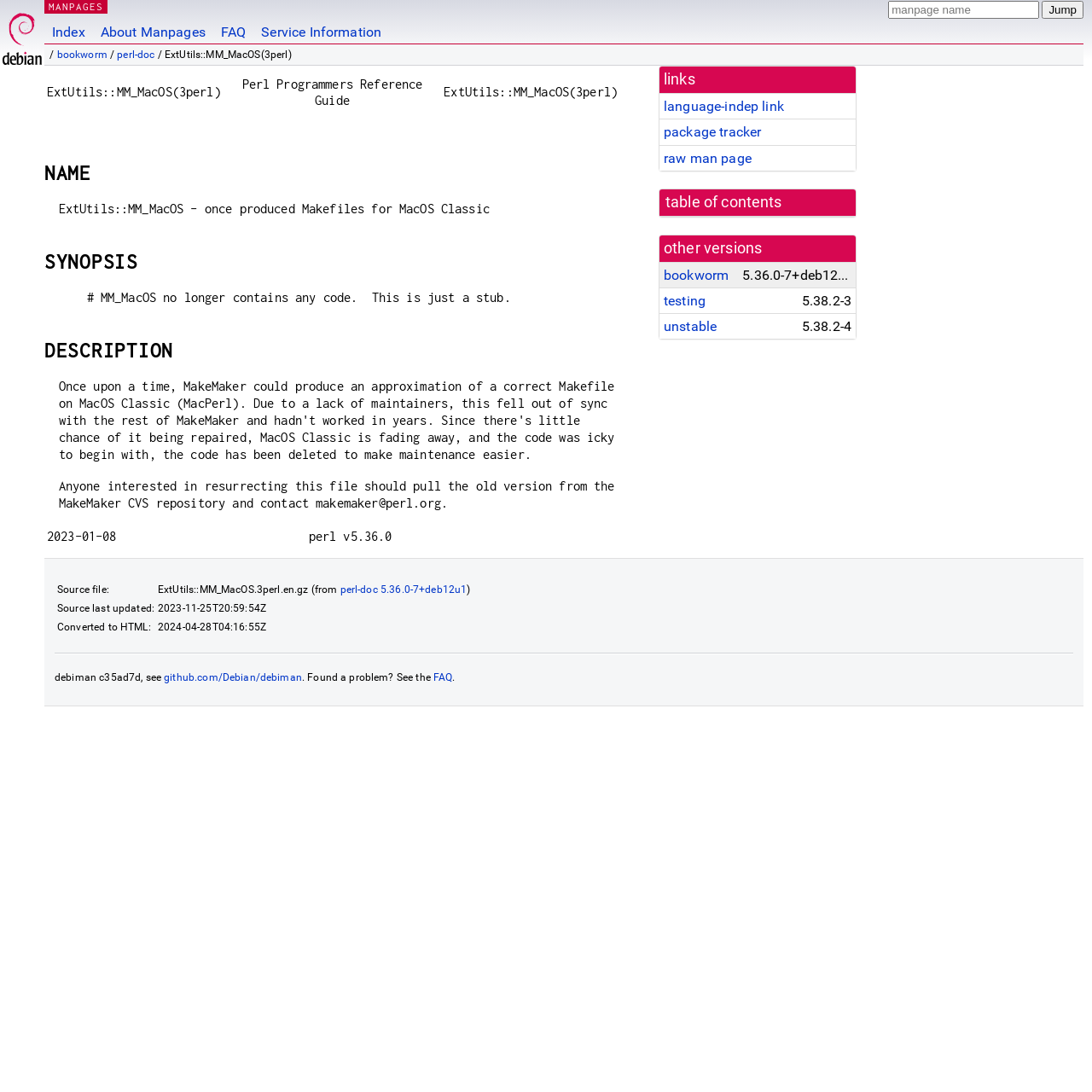How many table rows are there in the first LayoutTable?
Based on the content of the image, thoroughly explain and answer the question.

The first LayoutTable element contains only one LayoutTableRow element, which has three LayoutTableCell elements. Therefore, there is only one table row in the first LayoutTable.